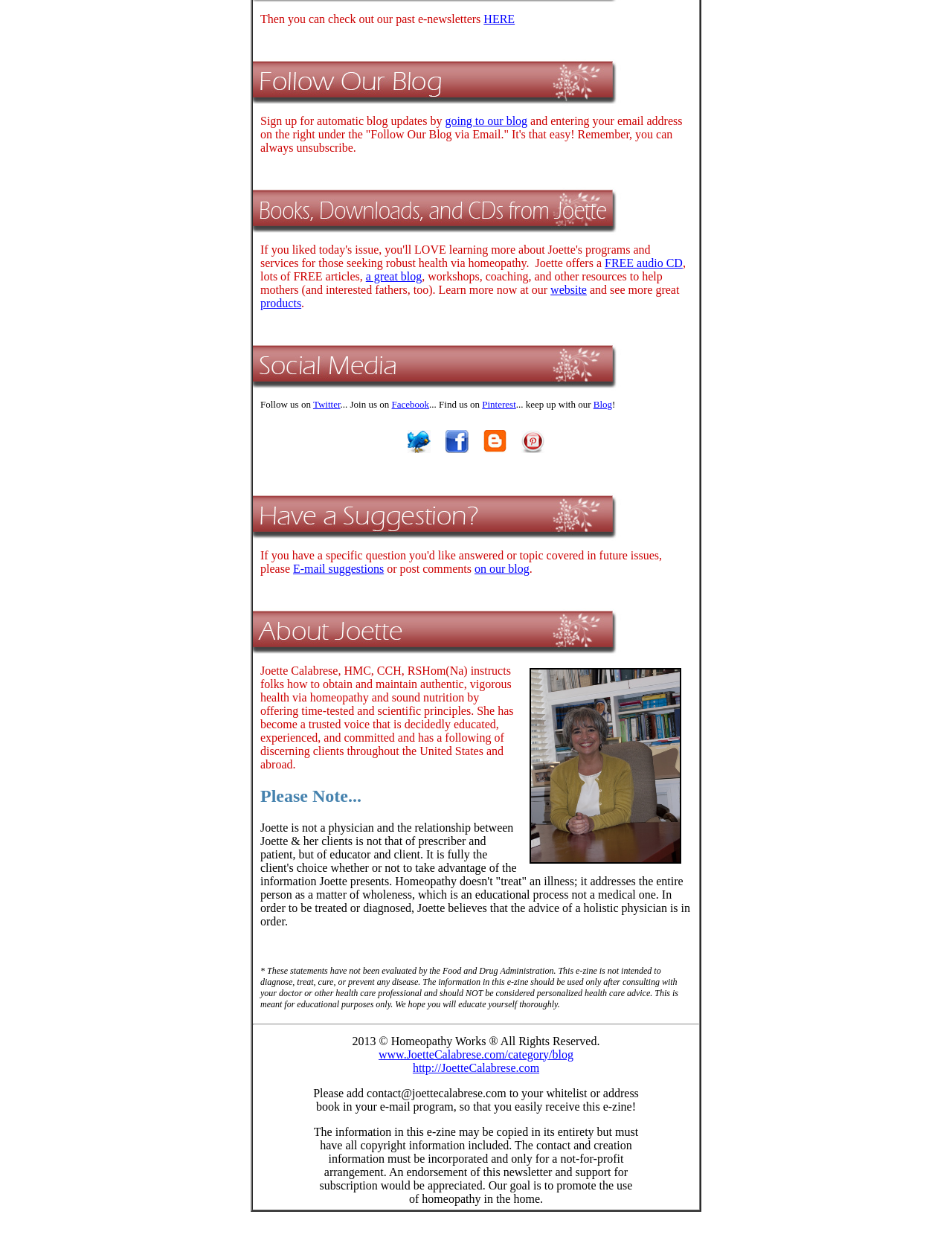Find the bounding box of the UI element described as: "going to our blog". The bounding box coordinates should be given as four float values between 0 and 1, i.e., [left, top, right, bottom].

[0.468, 0.092, 0.554, 0.102]